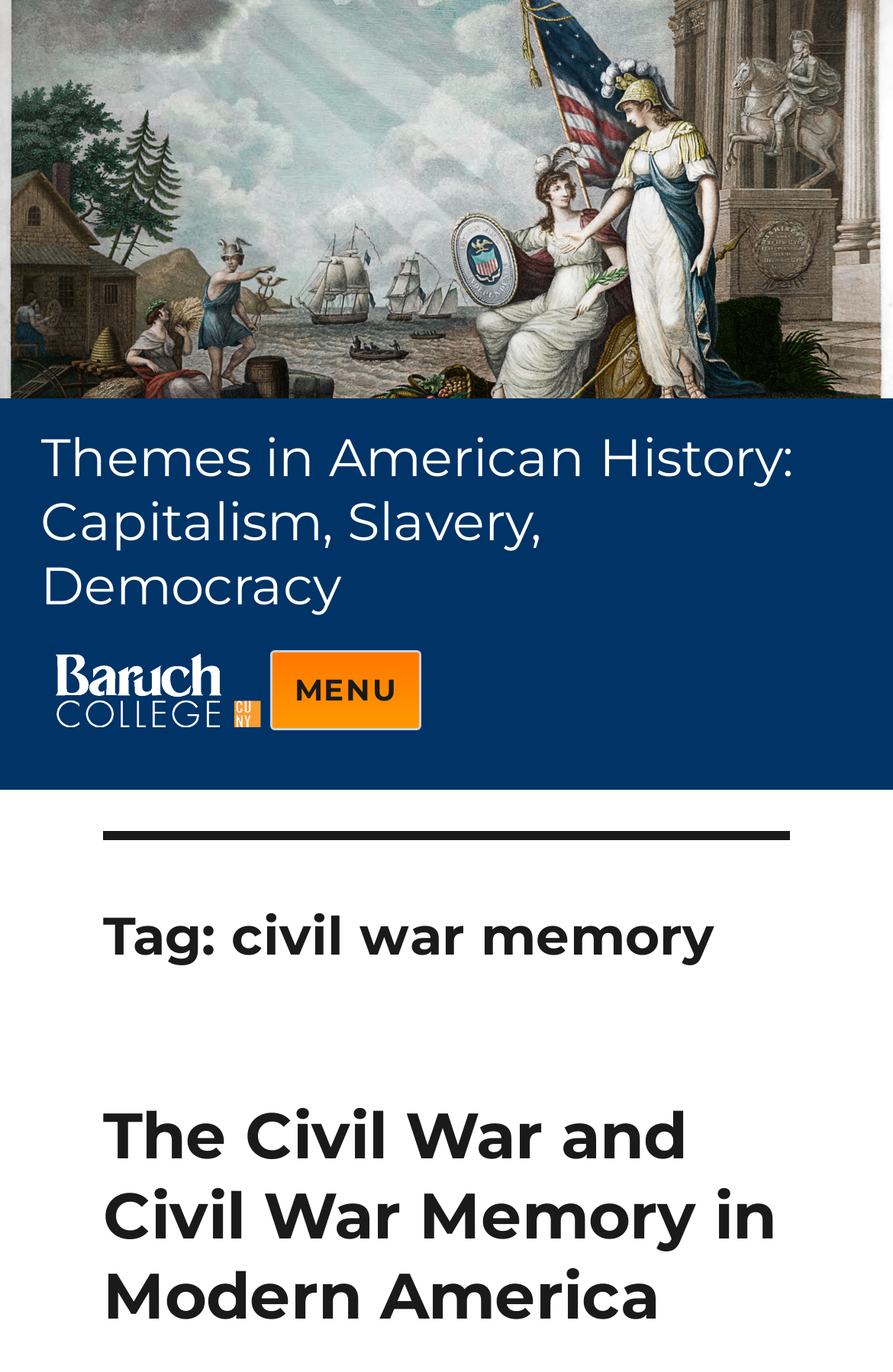Please provide the main heading of the webpage content.

Tag: civil war memory